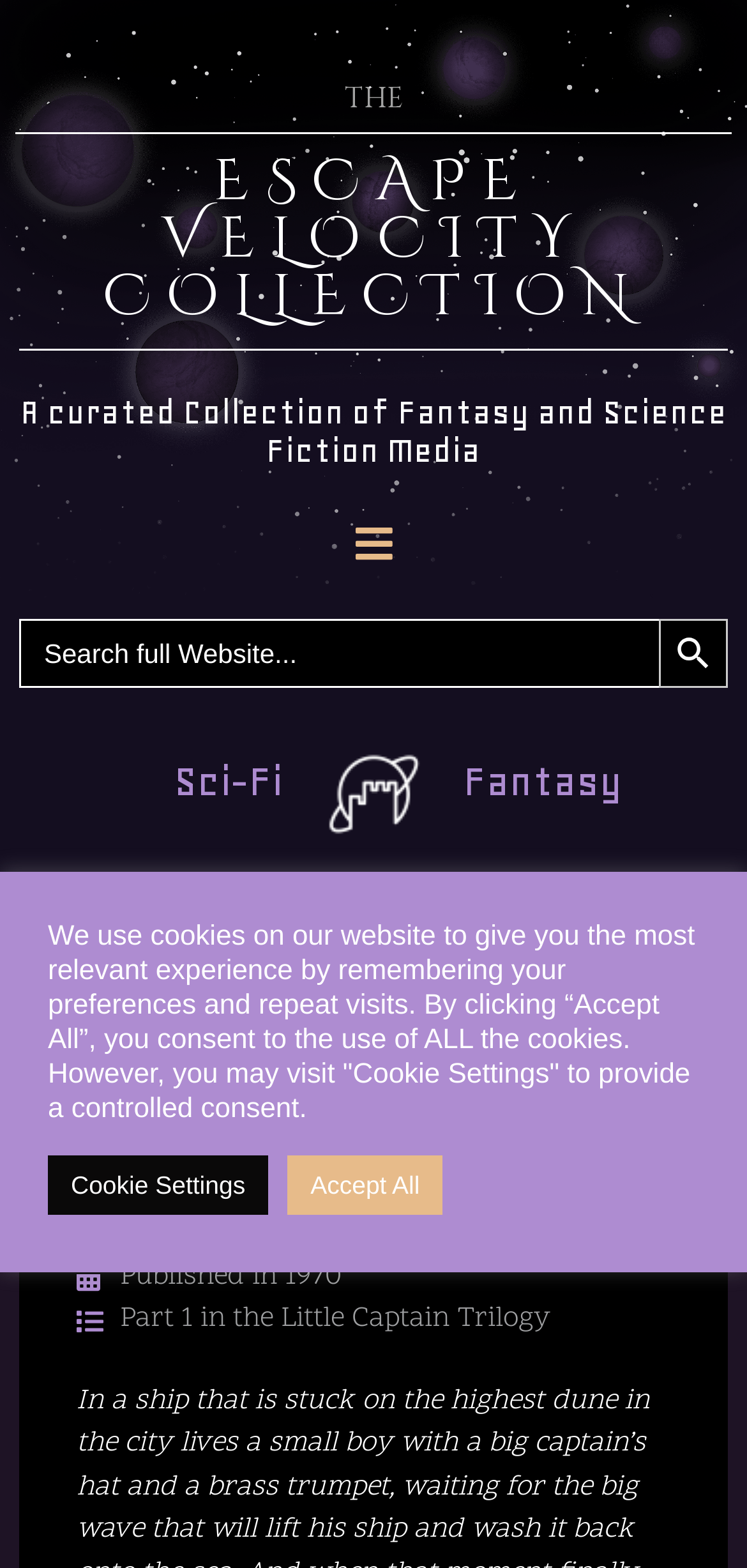Bounding box coordinates are given in the format (top-left x, top-left y, bottom-right x, bottom-right y). All values should be floating point numbers between 0 and 1. Provide the bounding box coordinate for the UI element described as: Book written by Paul Biegel

[0.103, 0.774, 0.897, 0.801]